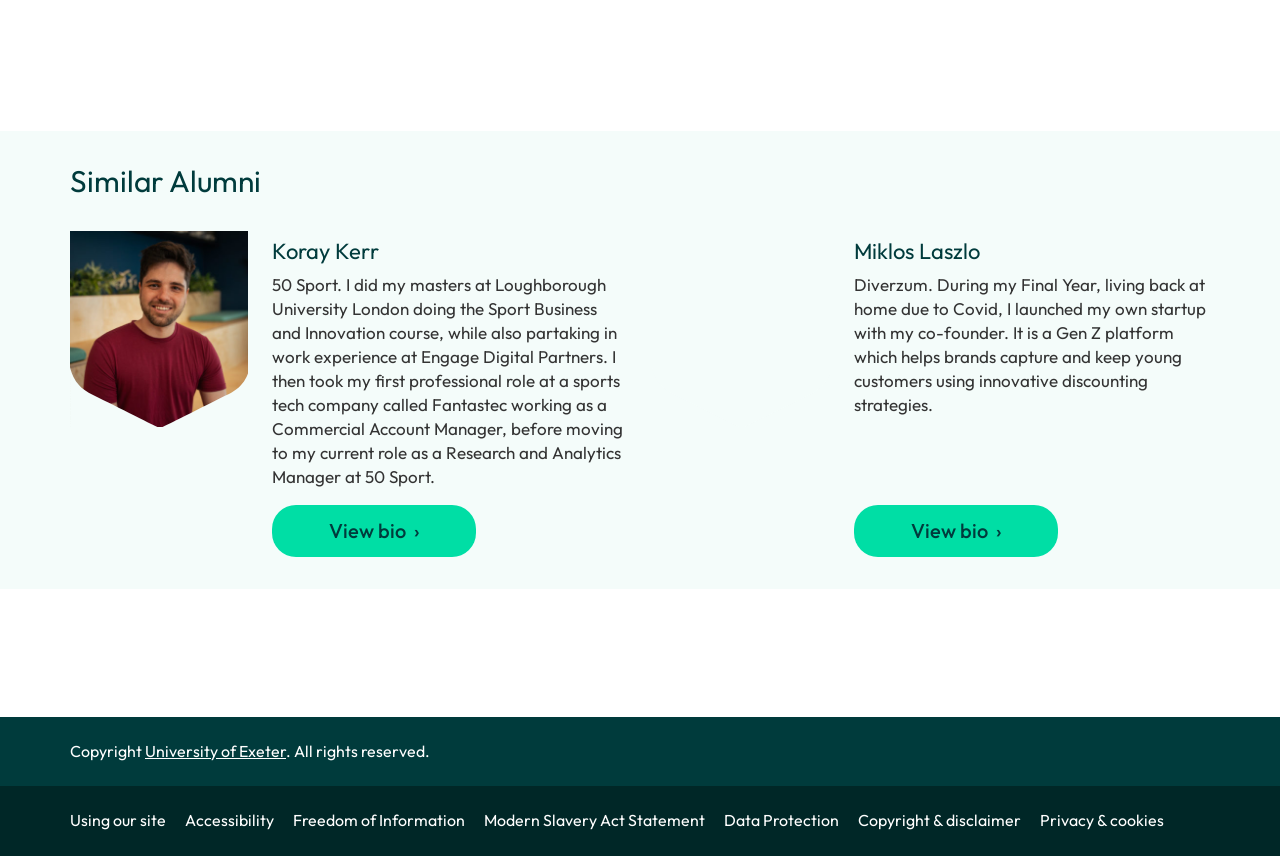Using the element description provided, determine the bounding box coordinates in the format (top-left x, top-left y, bottom-right x, bottom-right y). Ensure that all values are floating point numbers between 0 and 1. Element description: Data Protection

[0.566, 0.946, 0.668, 0.97]